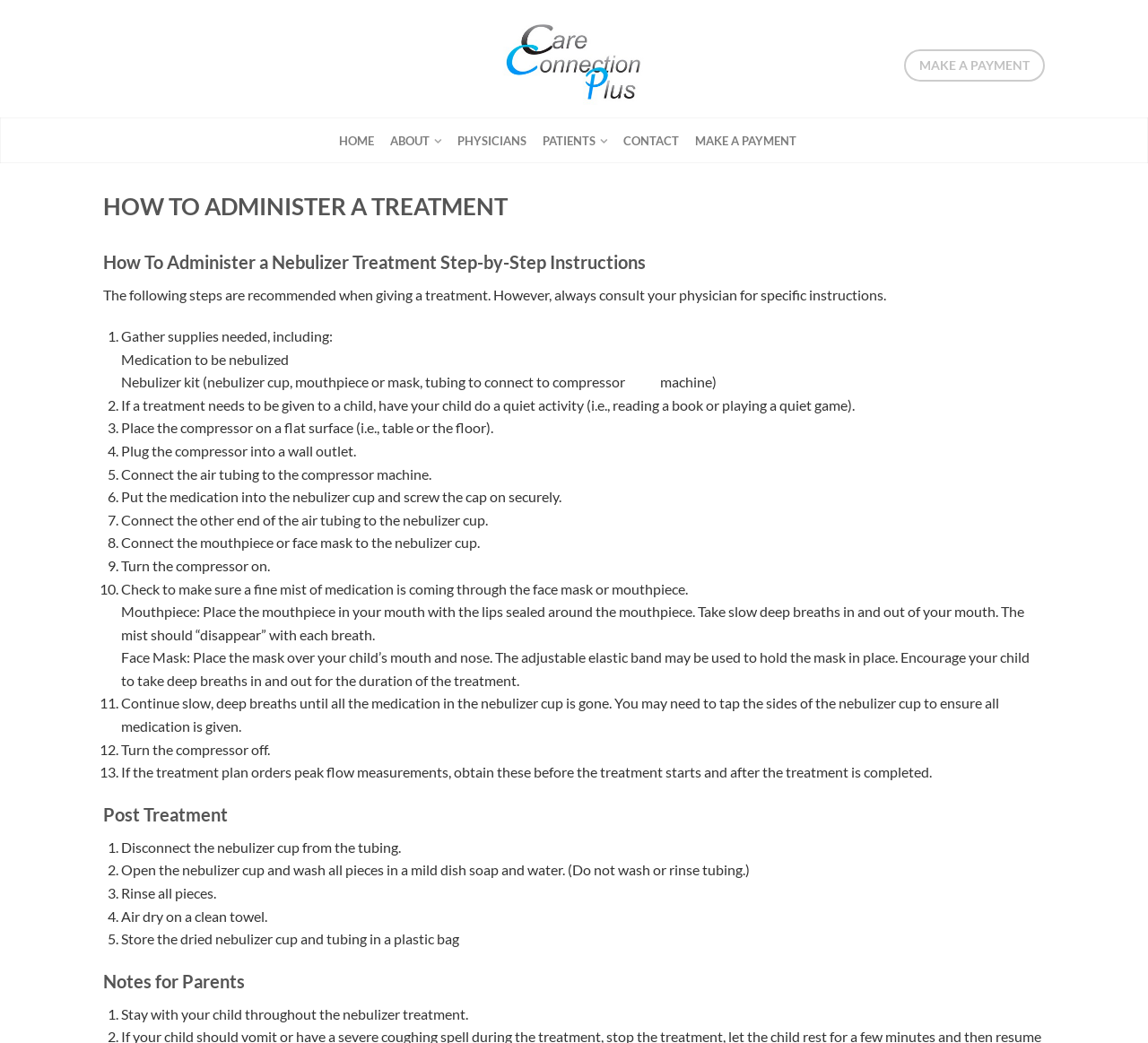Analyze the image and deliver a detailed answer to the question: What should be done with the nebulizer cup after the treatment?

According to the webpage, after the treatment, the nebulizer cup should be washed with mild dish soap and water, rinsed, and then air dried on a clean towel.